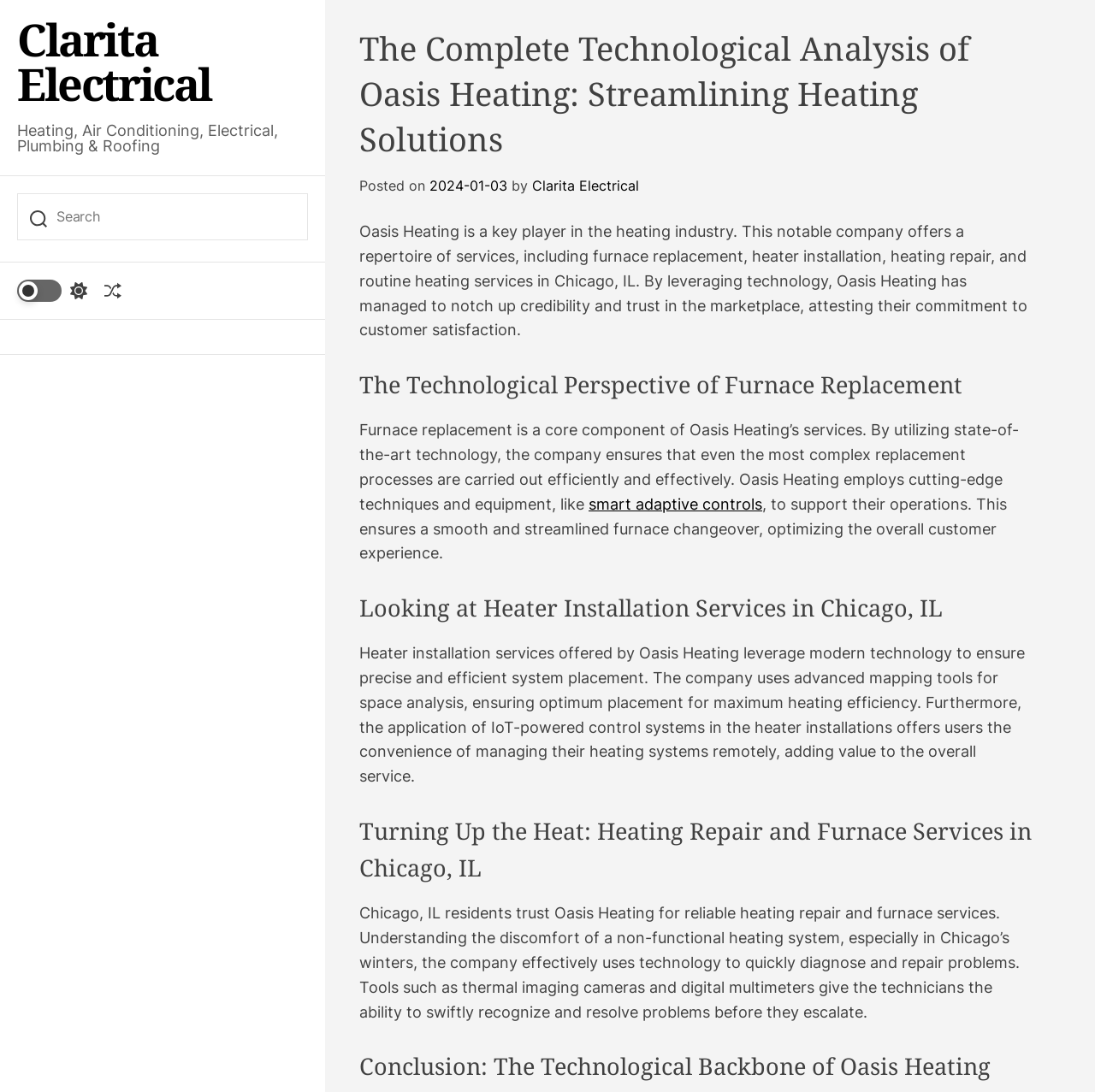Please extract the primary headline from the webpage.

The Complete Technological Analysis of Oasis Heating: Streamlining Heating Solutions